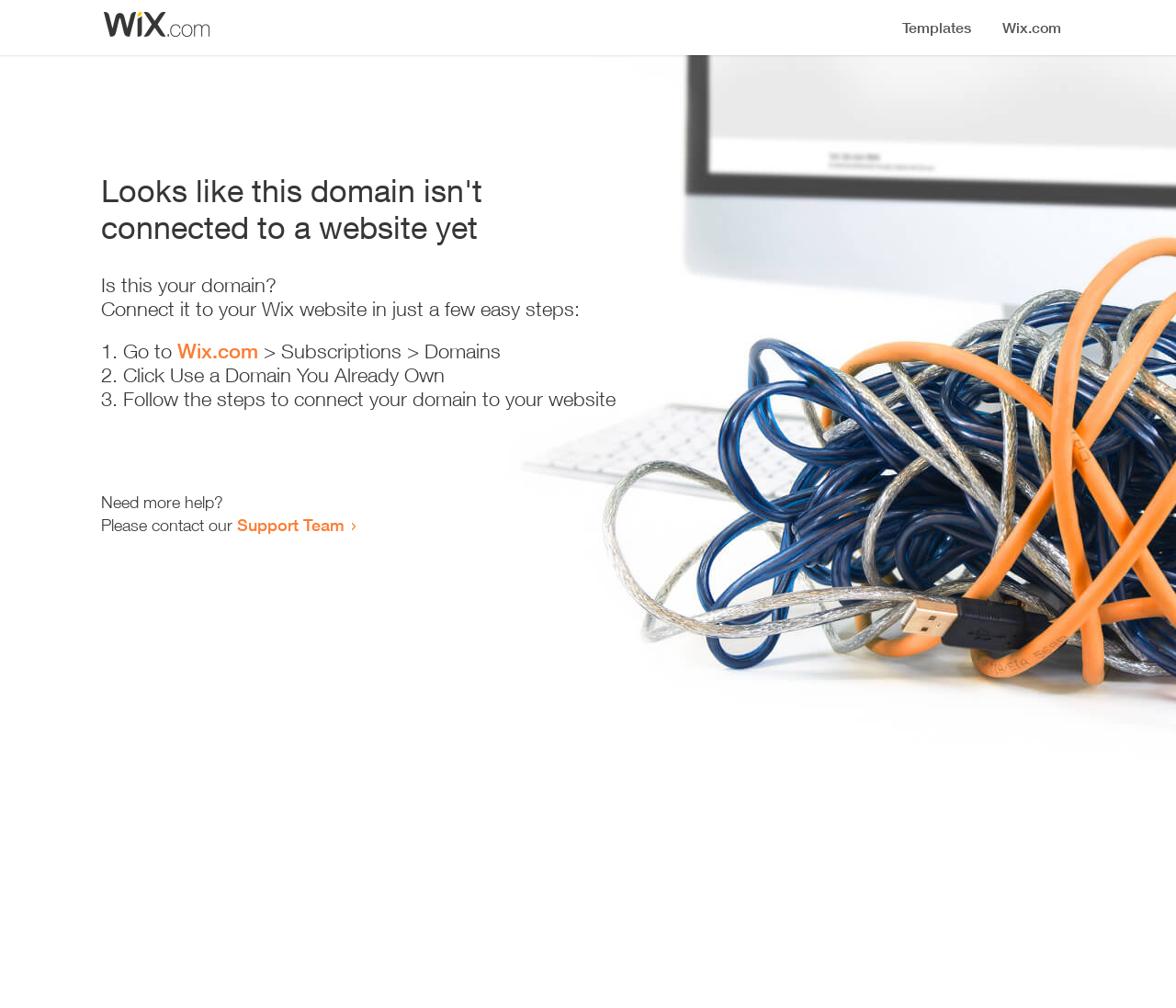Give a short answer to this question using one word or a phrase:
What is the current status of the domain?

Not connected